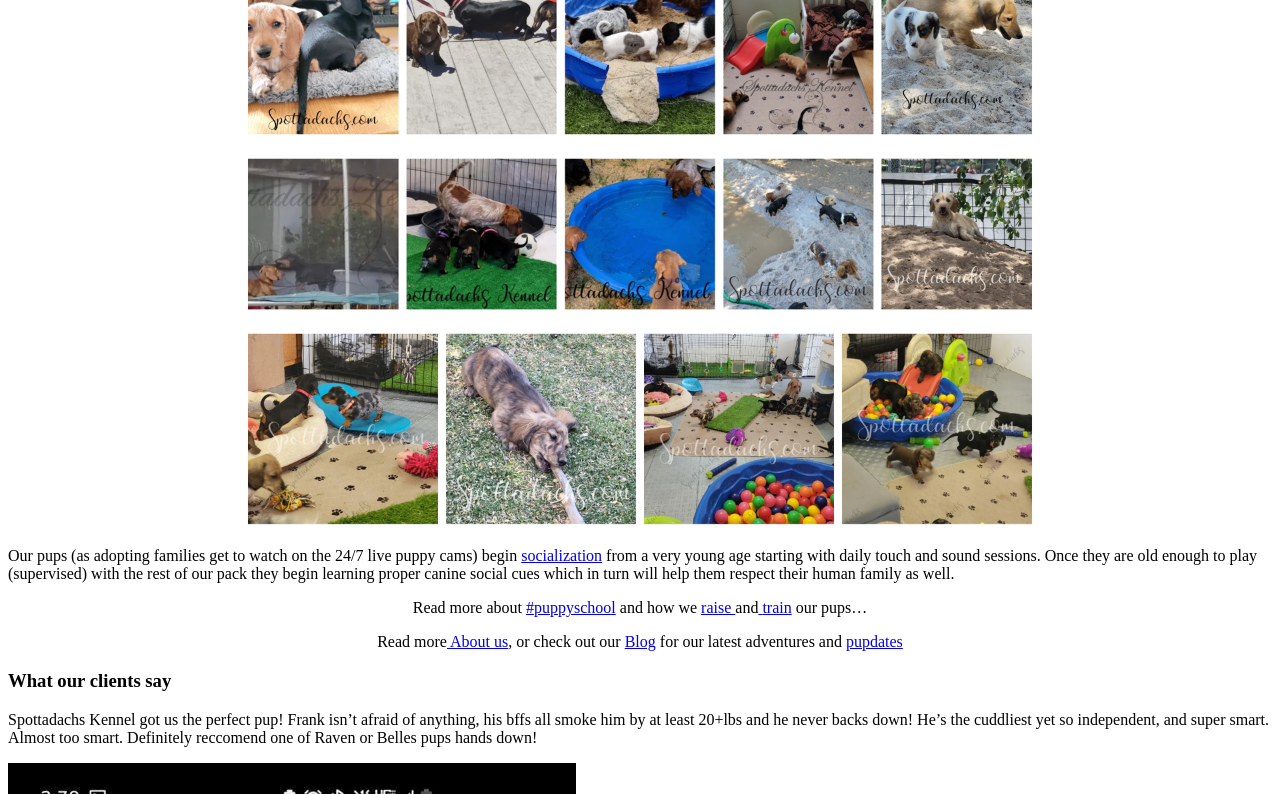What do the pups start learning from a young age?
Using the information presented in the image, please offer a detailed response to the question.

According to the webpage, the pups start learning proper canine social cues from a young age, which helps them respect their human family.